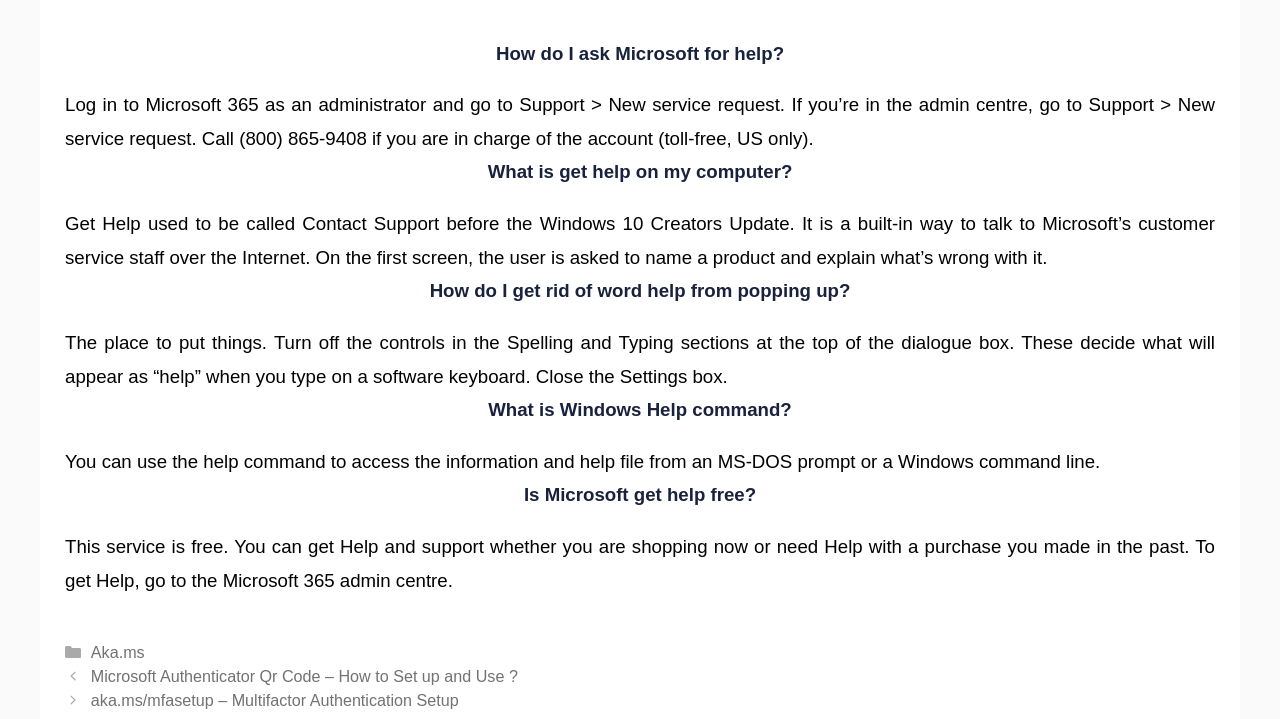Extract the bounding box coordinates for the described element: "Is Microsoft get help free?". The coordinates should be represented as four float numbers between 0 and 1: [left, top, right, bottom].

[0.051, 0.666, 0.949, 0.709]